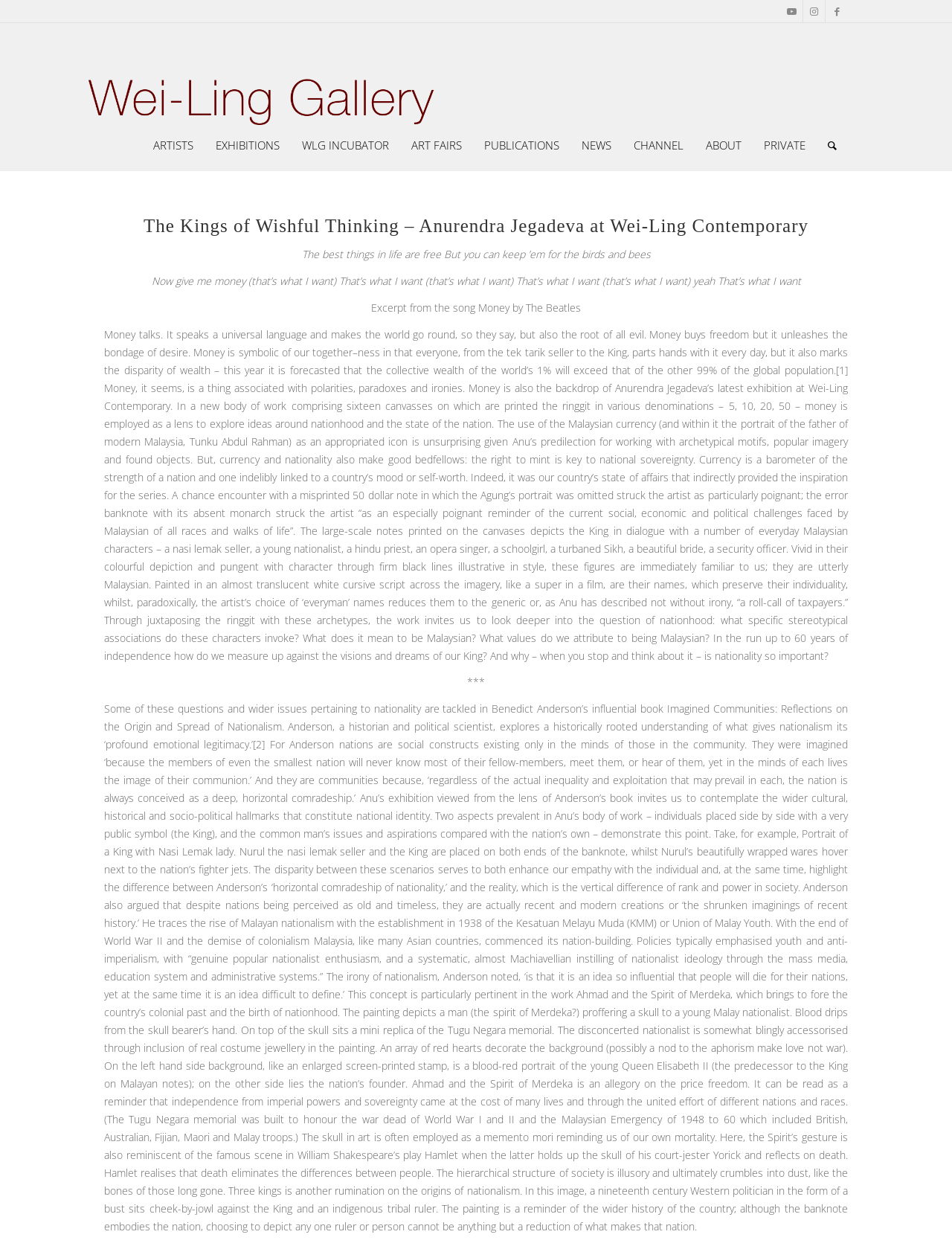Answer the question below with a single word or a brief phrase: 
What is the inspiration for Anurendra Jegadeva's series?

A misprinted 50 dollar note